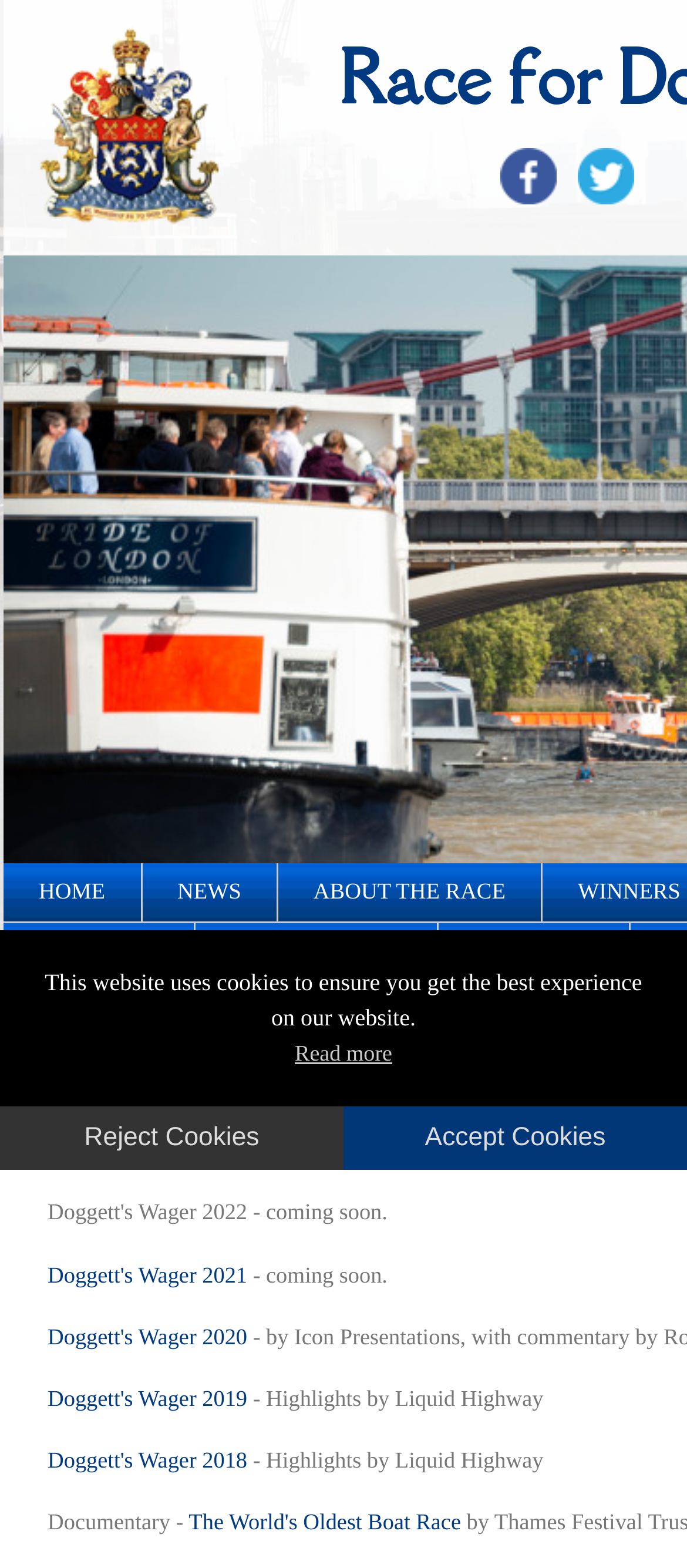Determine the bounding box coordinates of the region that needs to be clicked to achieve the task: "read about the race".

[0.405, 0.551, 0.787, 0.588]